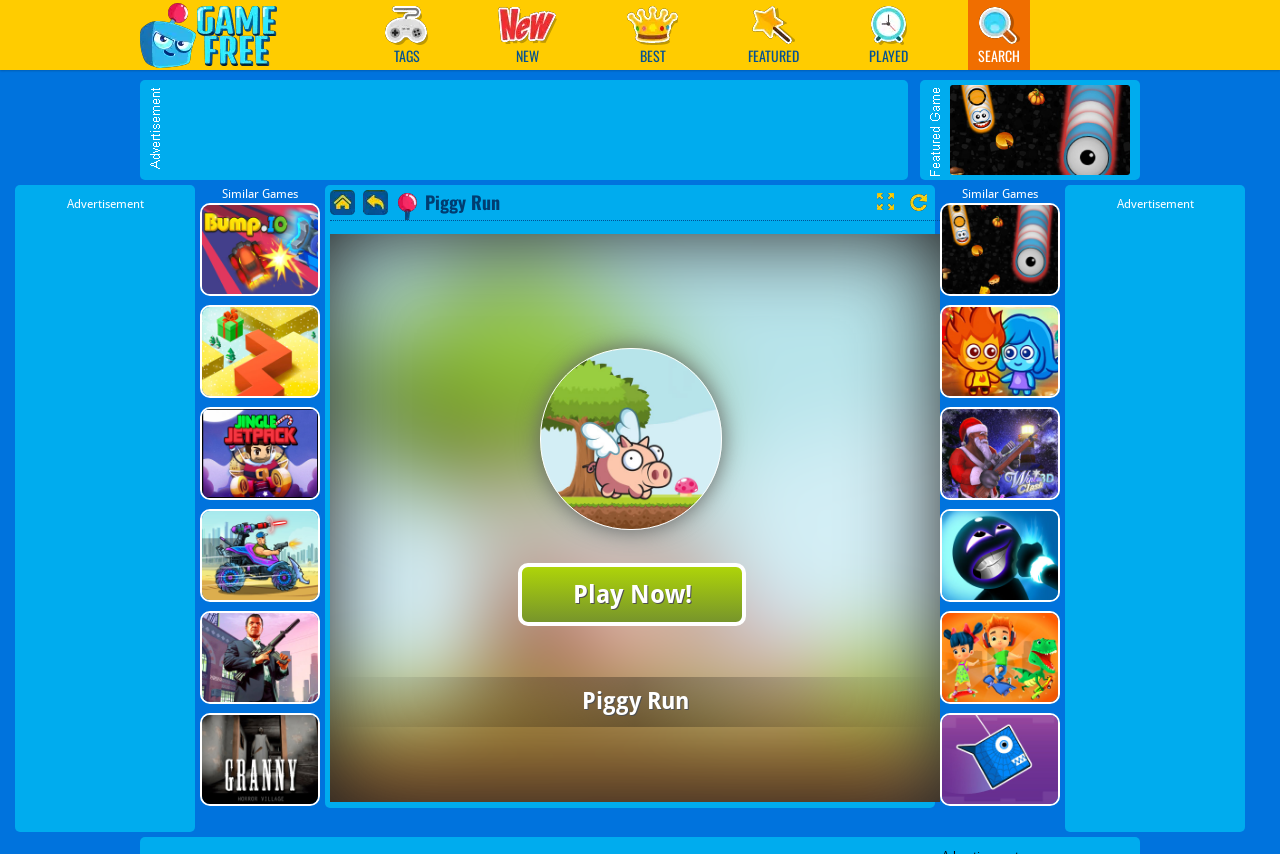Please identify the bounding box coordinates of the element's region that needs to be clicked to fulfill the following instruction: "Play Now". The bounding box coordinates should consist of four float numbers between 0 and 1, i.e., [left, top, right, bottom].

[0.447, 0.68, 0.54, 0.714]